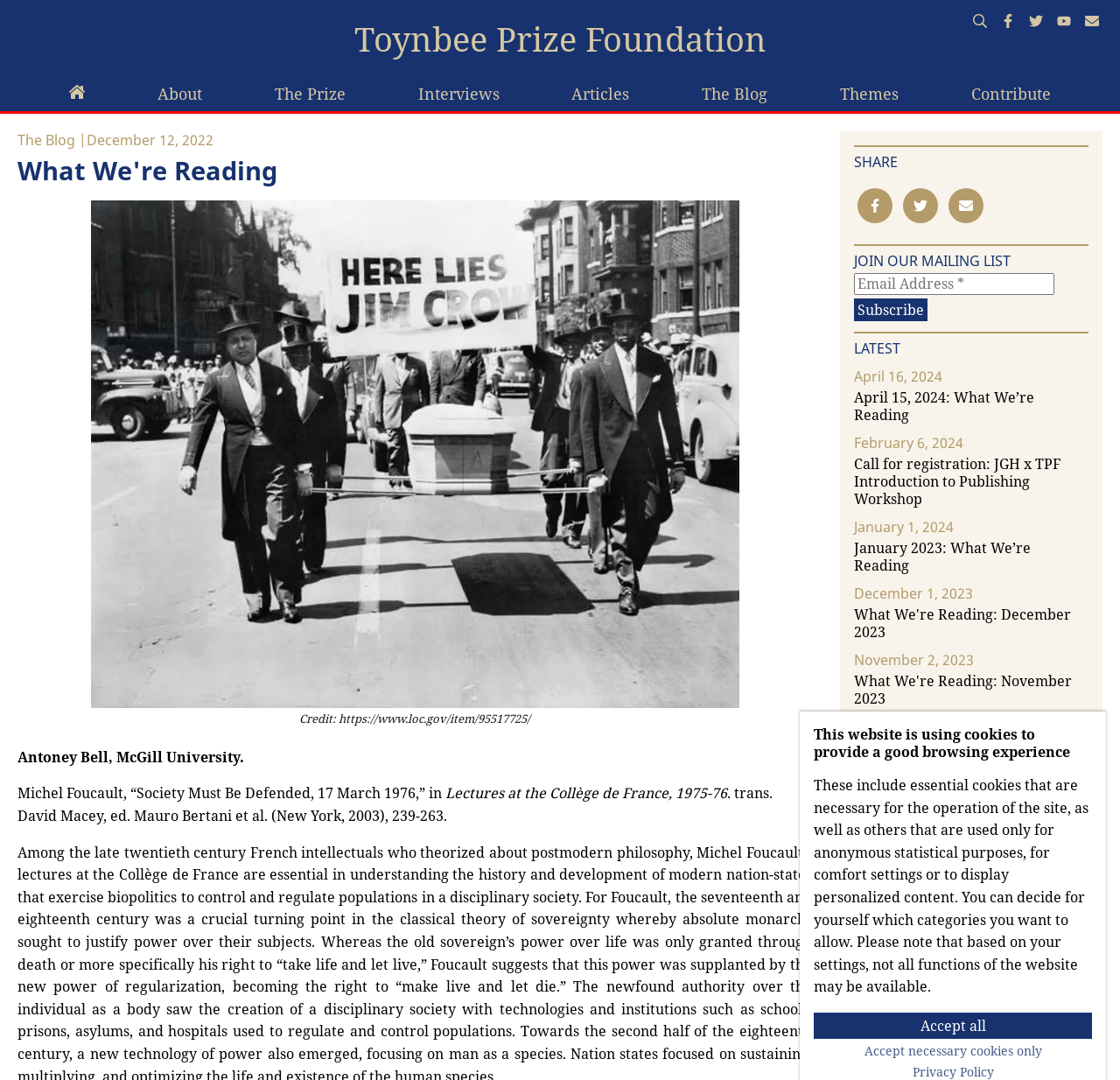What is the author of the article mentioned?
Provide a detailed answer to the question, using the image to inform your response.

I looked at the article section and found the author mentioned, which is Antoney Bell, McGill University.